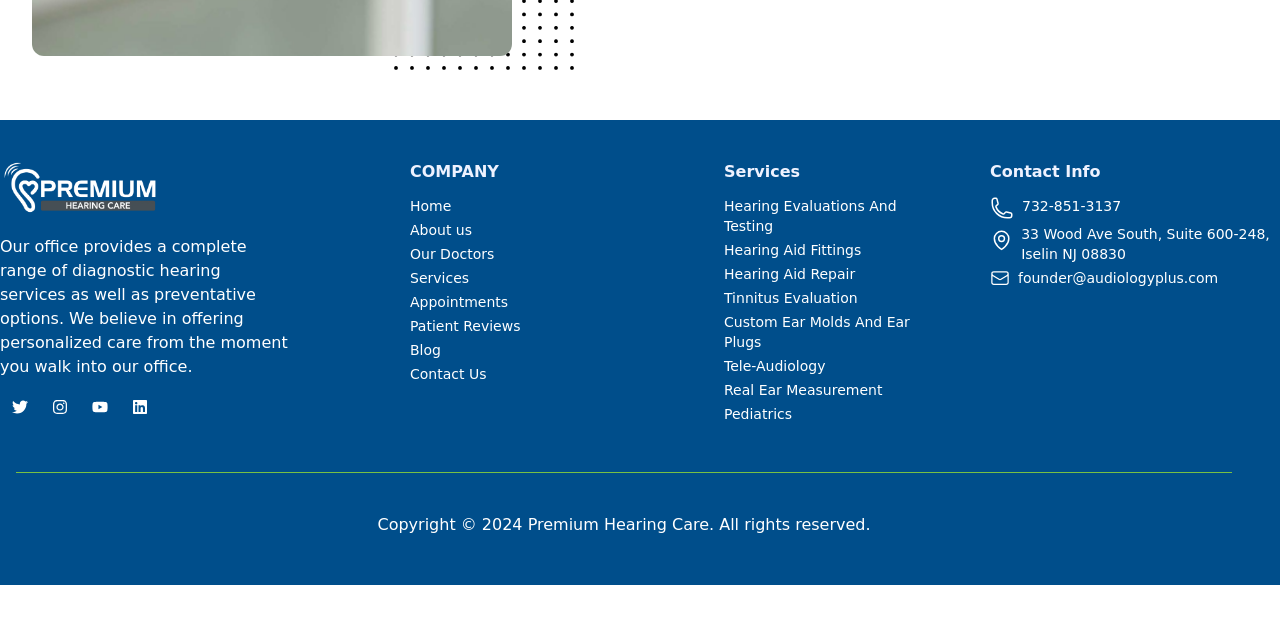Find and provide the bounding box coordinates for the UI element described here: "Premium Hearing Care LinkedIn". The coordinates should be given as four float numbers between 0 and 1: [left, top, right, bottom].

[0.094, 0.623, 0.125, 0.648]